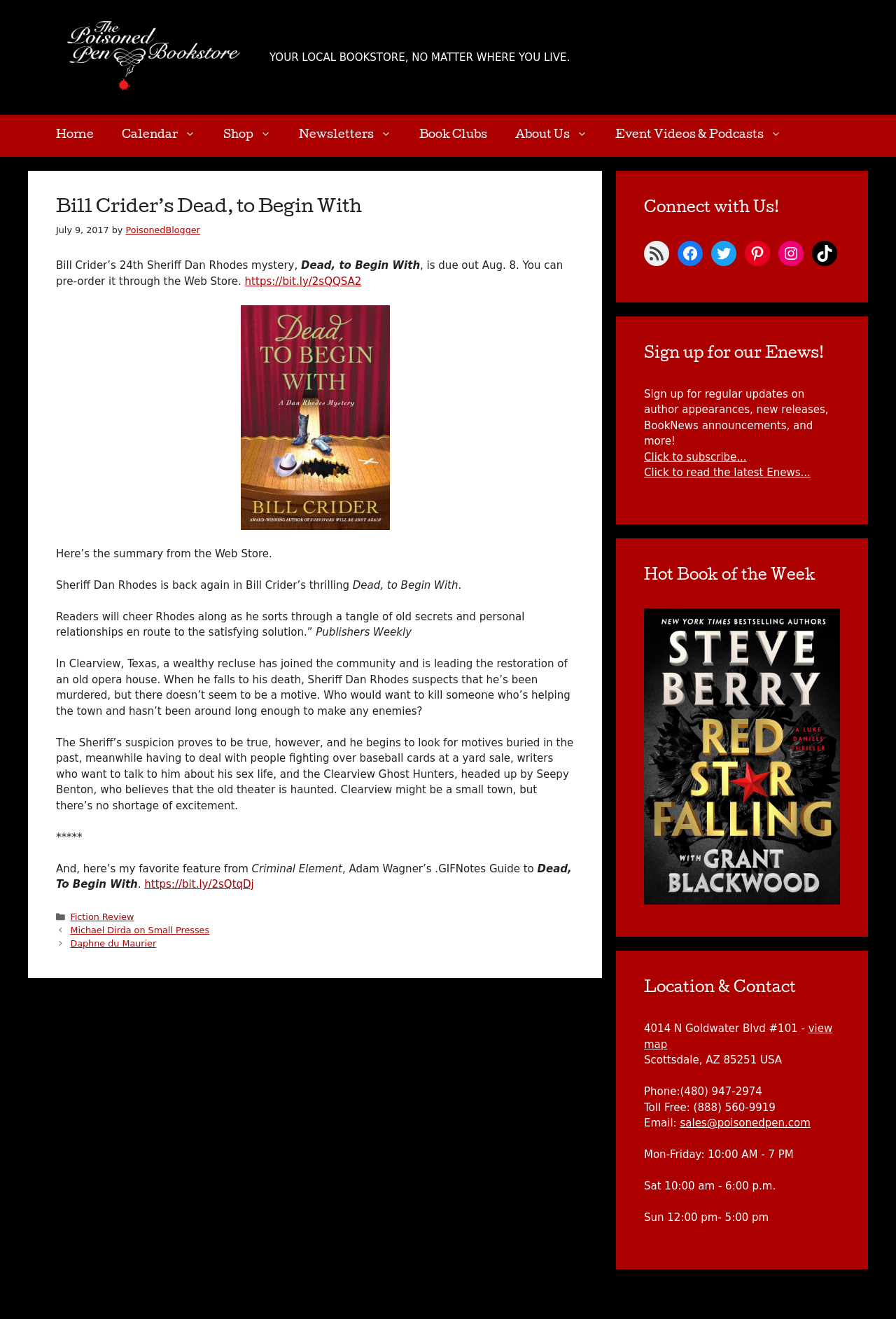Determine the bounding box coordinates of the section I need to click to execute the following instruction: "View the location on the map". Provide the coordinates as four float numbers between 0 and 1, i.e., [left, top, right, bottom].

[0.719, 0.775, 0.902, 0.785]